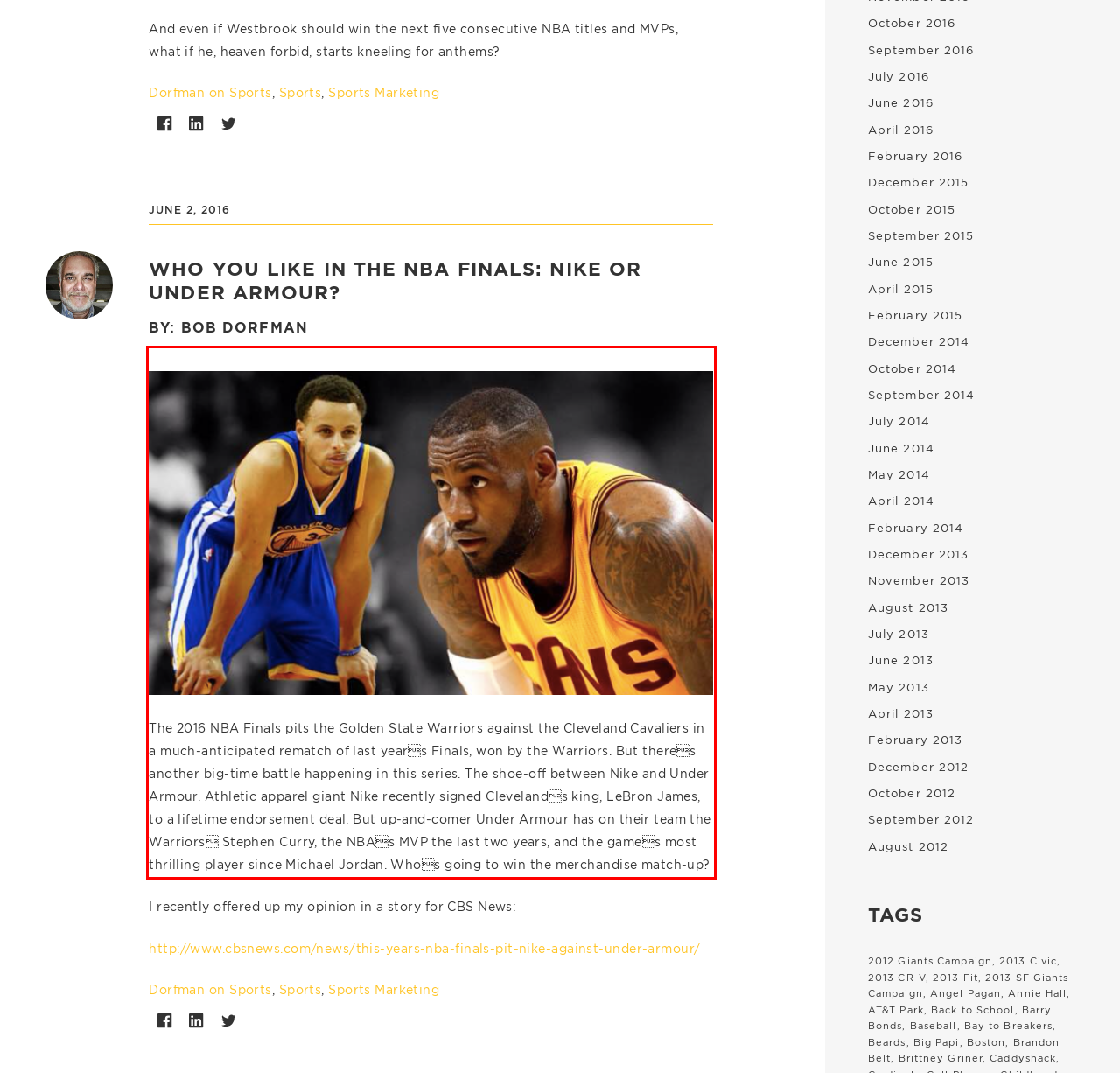From the screenshot of the webpage, locate the red bounding box and extract the text contained within that area.

The 2016 NBA Finals pits the Golden State Warriors against the Cleveland Cavaliers in a much-anticipated rematch of last years Finals, won by the Warriors. But theres another big-time battle happening in this series. The shoe-off between Nike and Under Armour. Athletic apparel giant Nike recently signed Clevelands king, LeBron James, to a lifetime endorsement deal. But up-and-comer Under Armour has on their team the Warriors Stephen Curry, the NBAs MVP the last two years, and the games most thrilling player since Michael Jordan. Whos going to win the merchandise match-up?